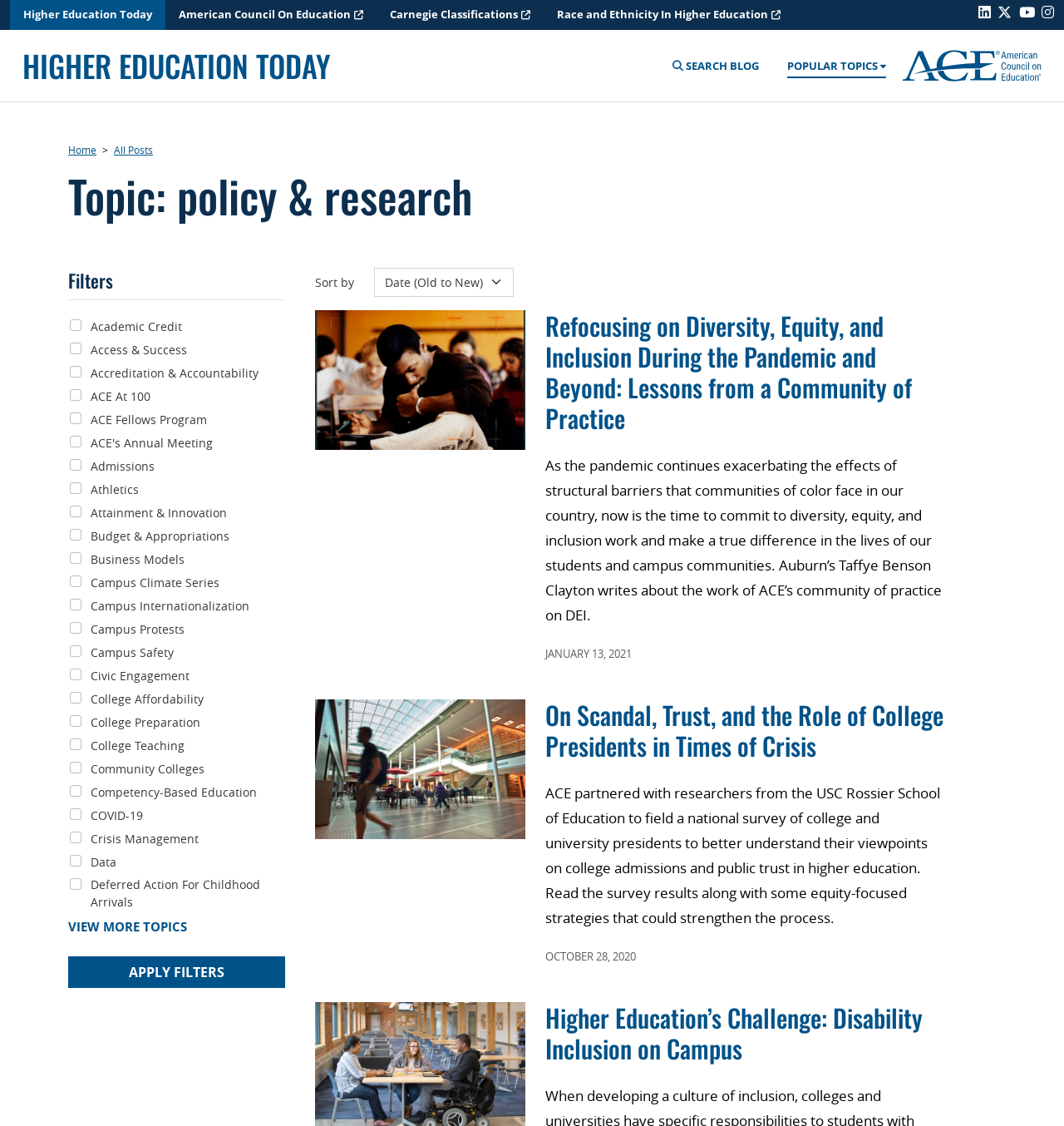Give a one-word or phrase response to the following question: How many filters are available?

24